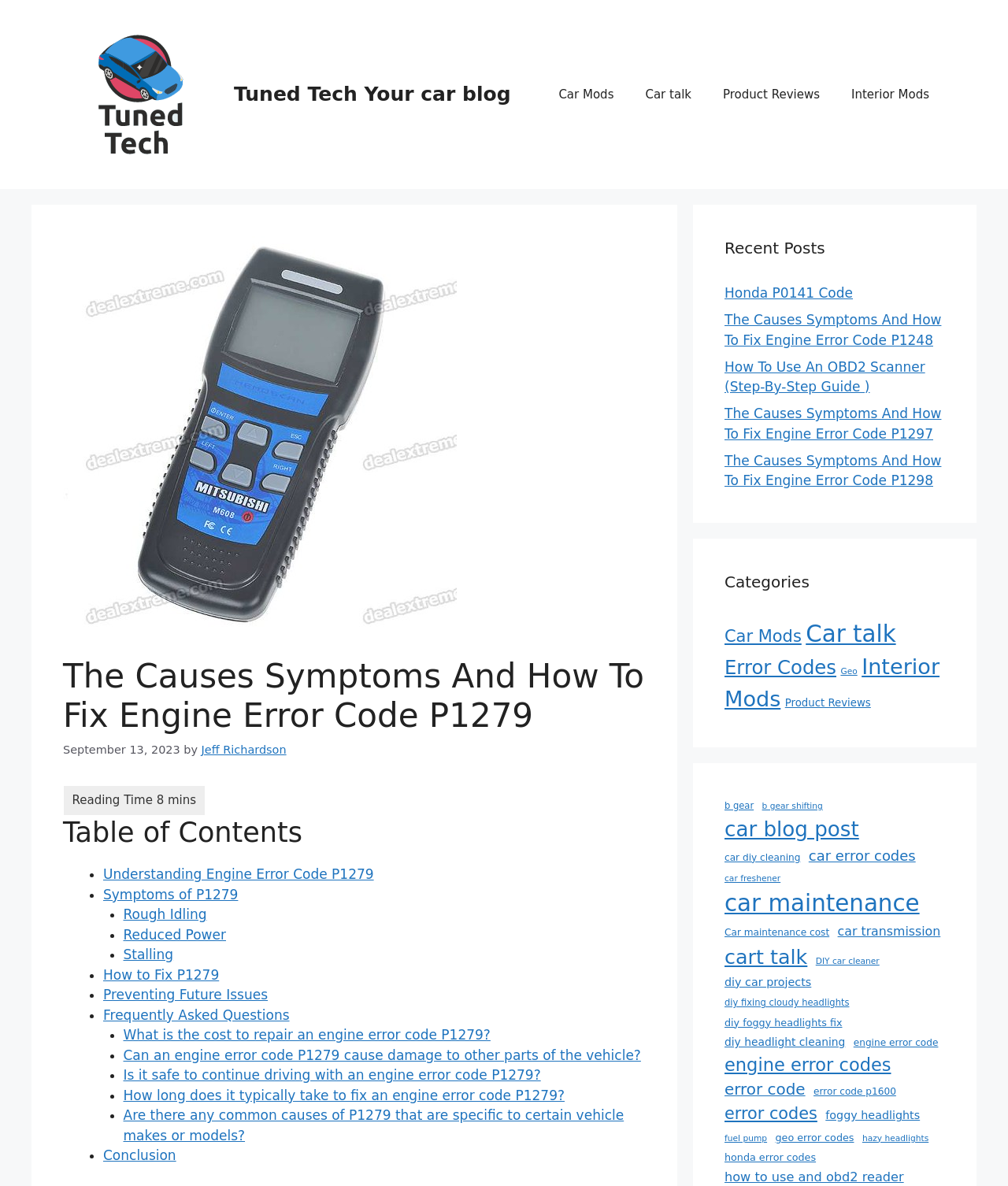Using the webpage screenshot, find the UI element described by FAQ. Provide the bounding box coordinates in the format (top-left x, top-left y, bottom-right x, bottom-right y), ensuring all values are floating point numbers between 0 and 1.

None